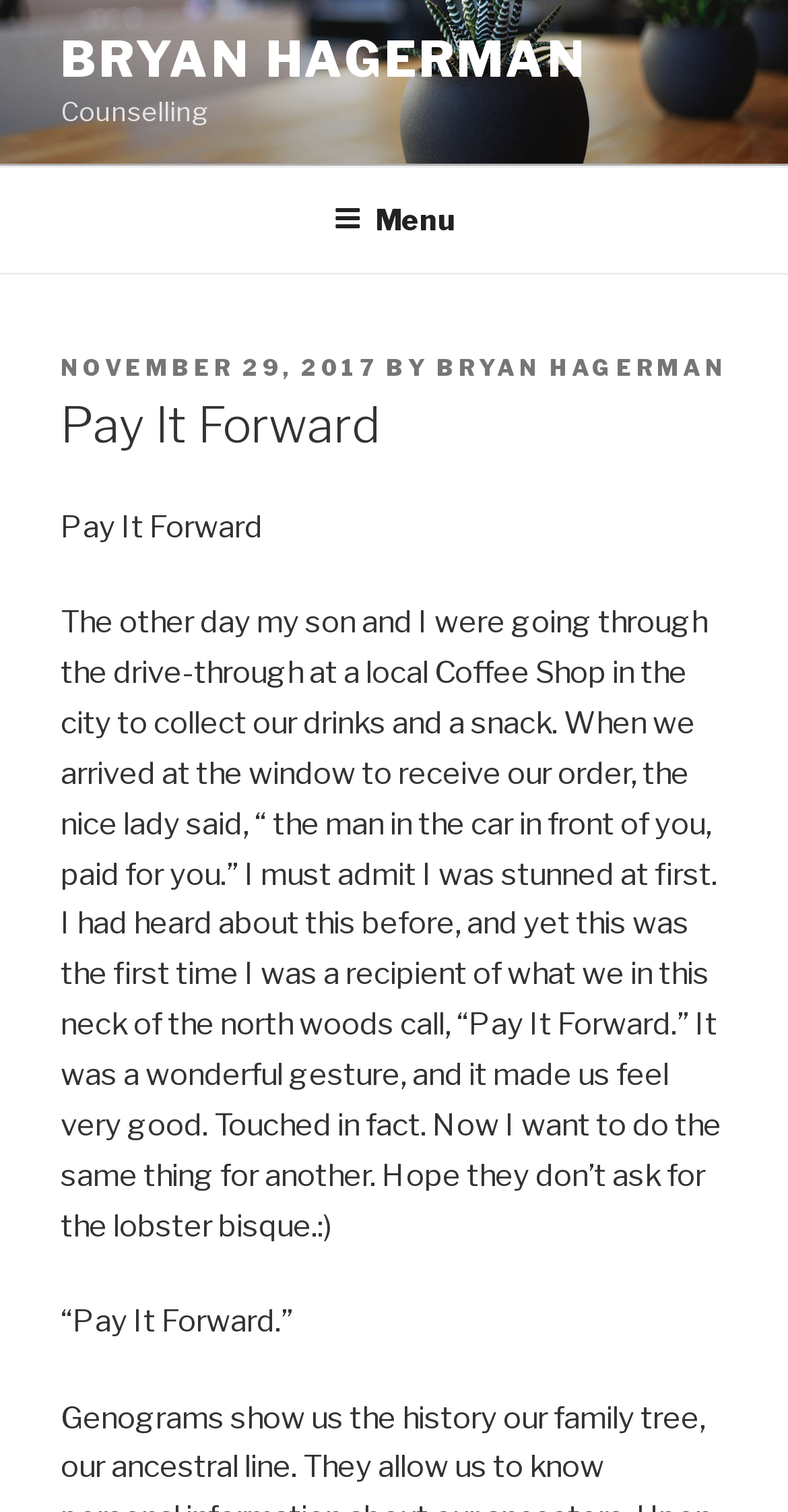What did the man in front of the author do?
Answer the question with a detailed and thorough explanation.

According to the article, the man in front of the author paid for the author's order at the coffee shop, which is an act of 'Pay It Forward'.